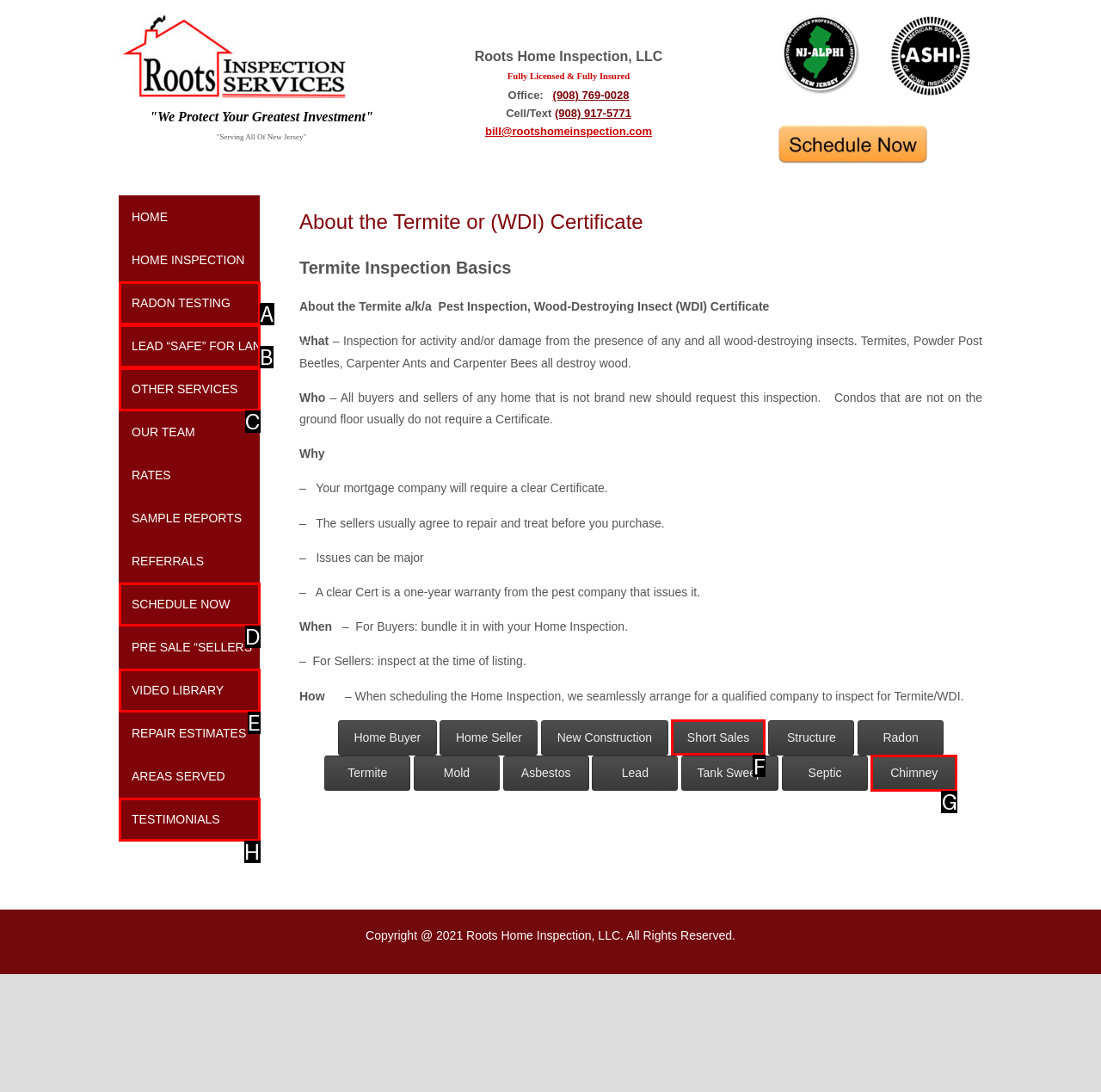From the available options, which lettered element should I click to complete this task: View contact information?

None